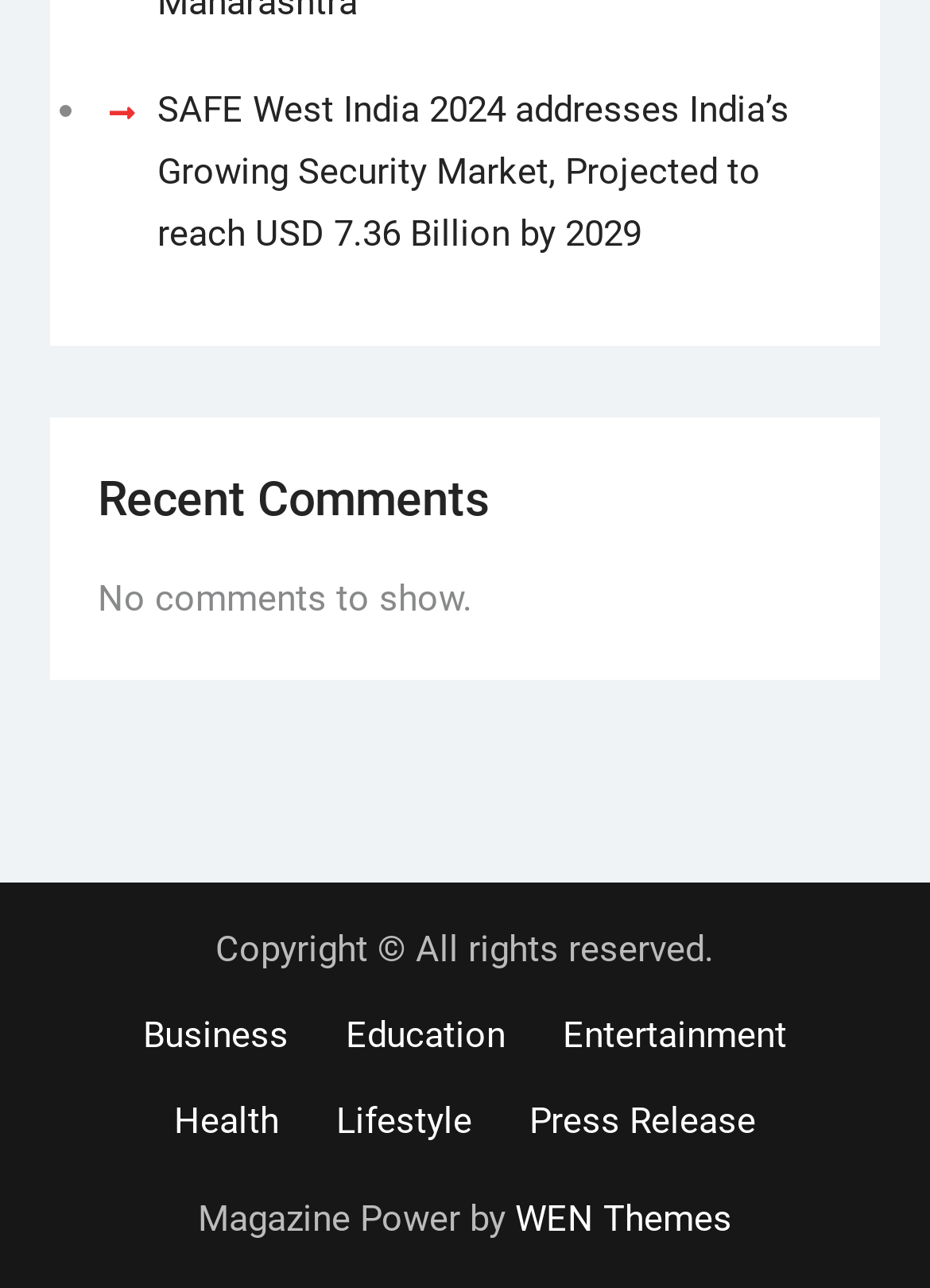What is the topic of the first link?
Using the information from the image, answer the question thoroughly.

The first link on the webpage has the text 'SAFE West India 2024 addresses India’s Growing Security Market, Projected to reach USD 7.36 Billion by 2029', so the topic of the first link is SAFE West India 2024.